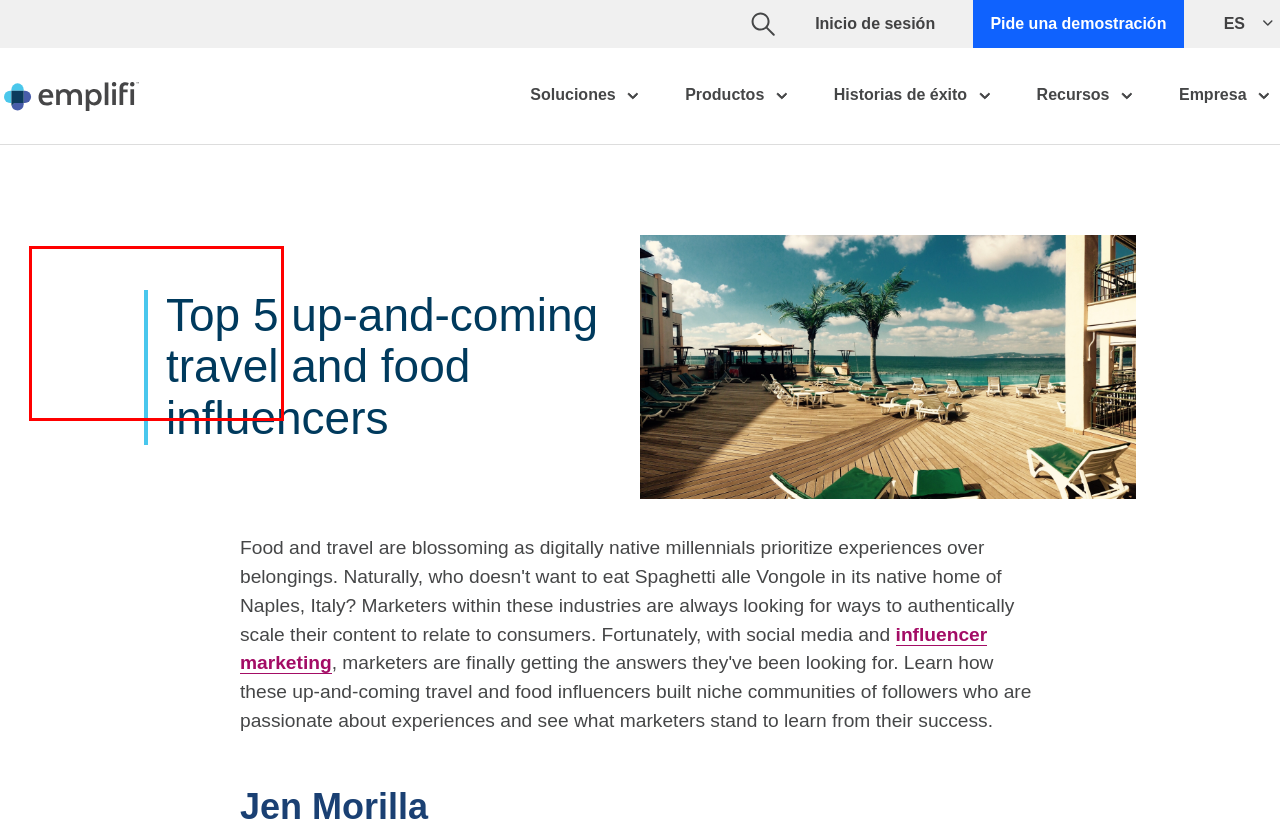Please identify and extract the text from the UI element that is surrounded by a red bounding box in the provided webpage screenshot.

Emplifi está ayudando a las marcas y agencias globales a transformar las experiencias de marketing, ecommerce y servicio a clientes para lograr resultados comerciales.